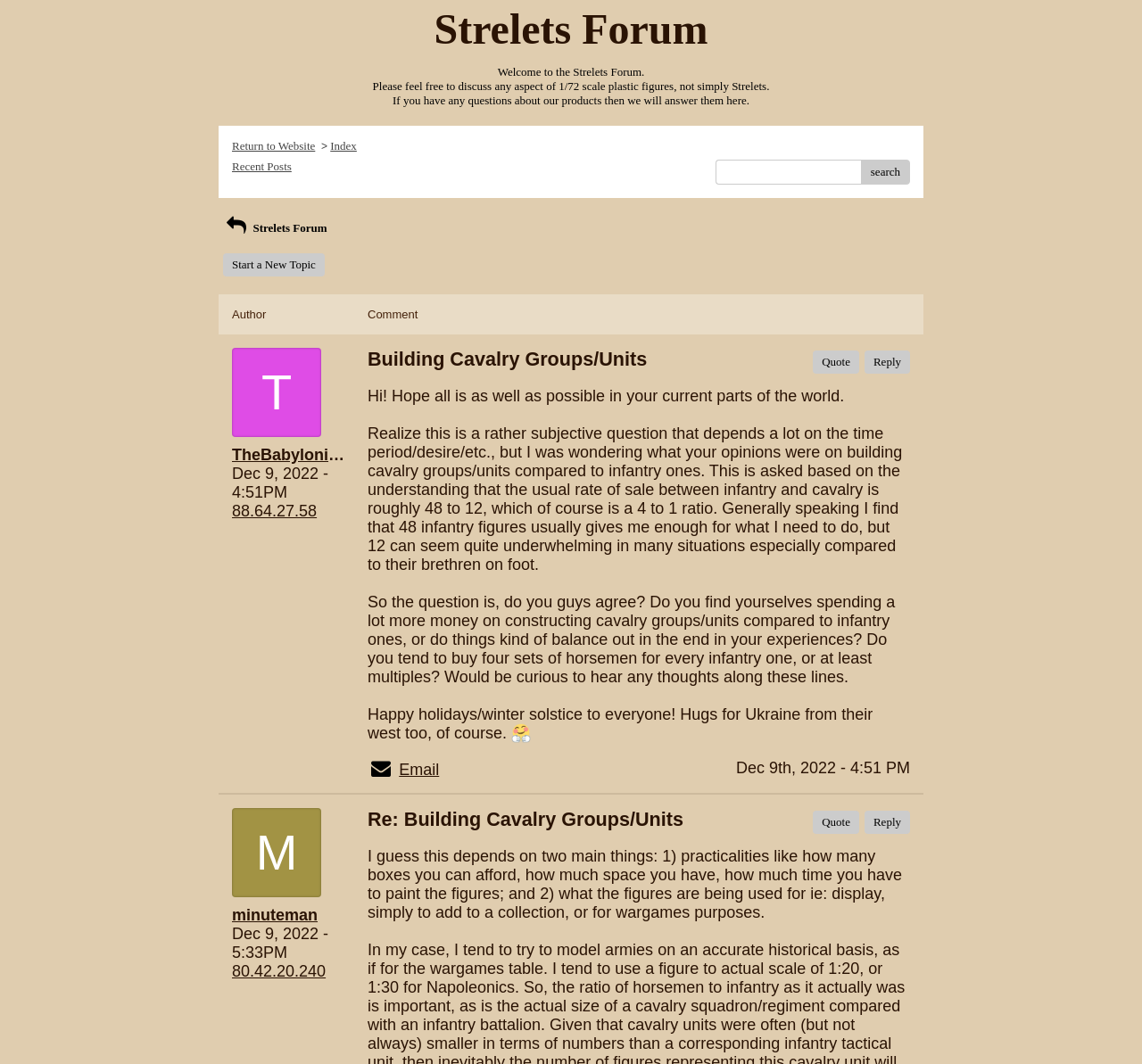What is the name of the forum?
Please answer the question with as much detail as possible using the screenshot.

The name of the forum is mentioned in the heading 'Strelets Forum' at the top of the webpage, which is also the title of the webpage as indicated by the meta description.